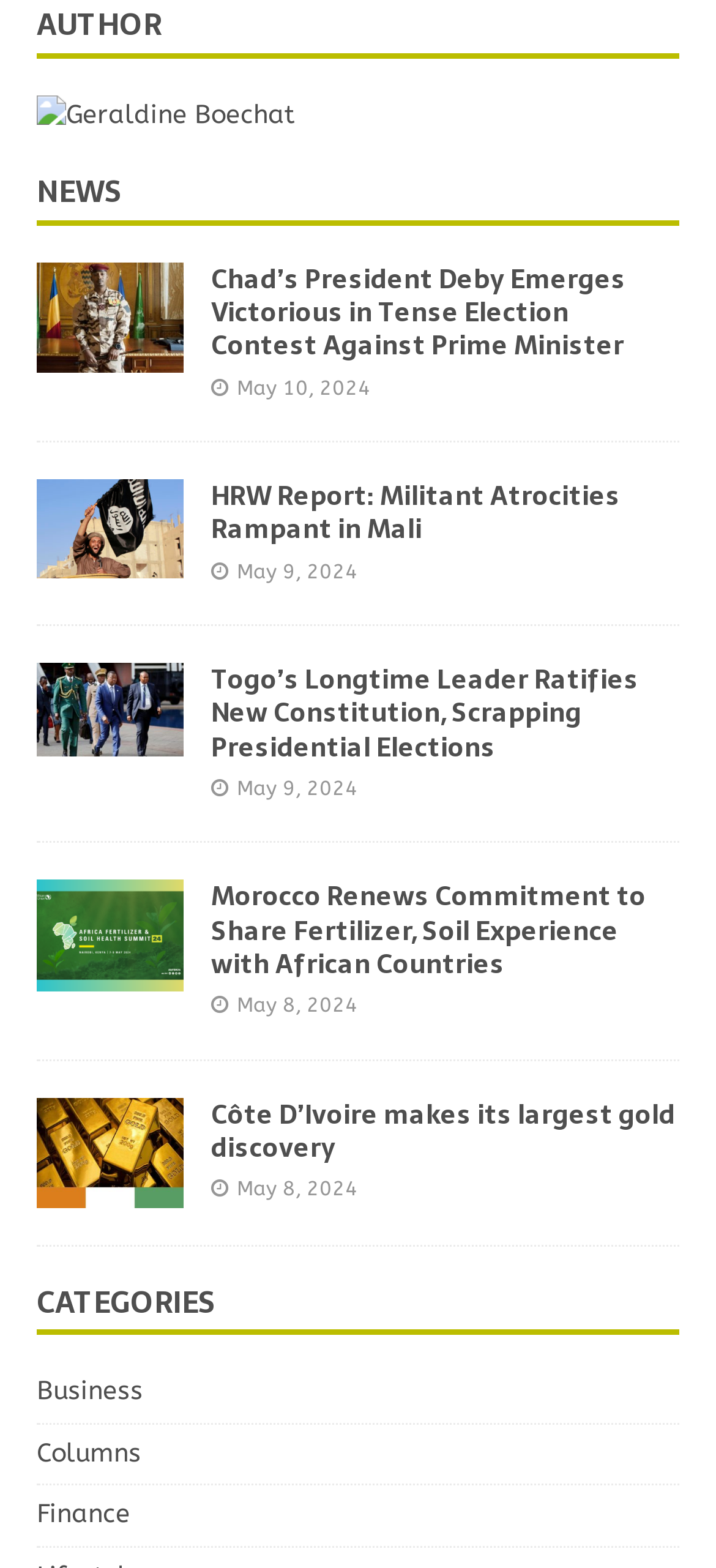What is the title of the first news article?
Can you give a detailed and elaborate answer to the question?

I looked for the first link element under the 'NEWS' heading, which represents the title of the first news article. The title is 'Chad’s President Deby Emerges Victorious in Tense Election Contest Against Prime Minister'.